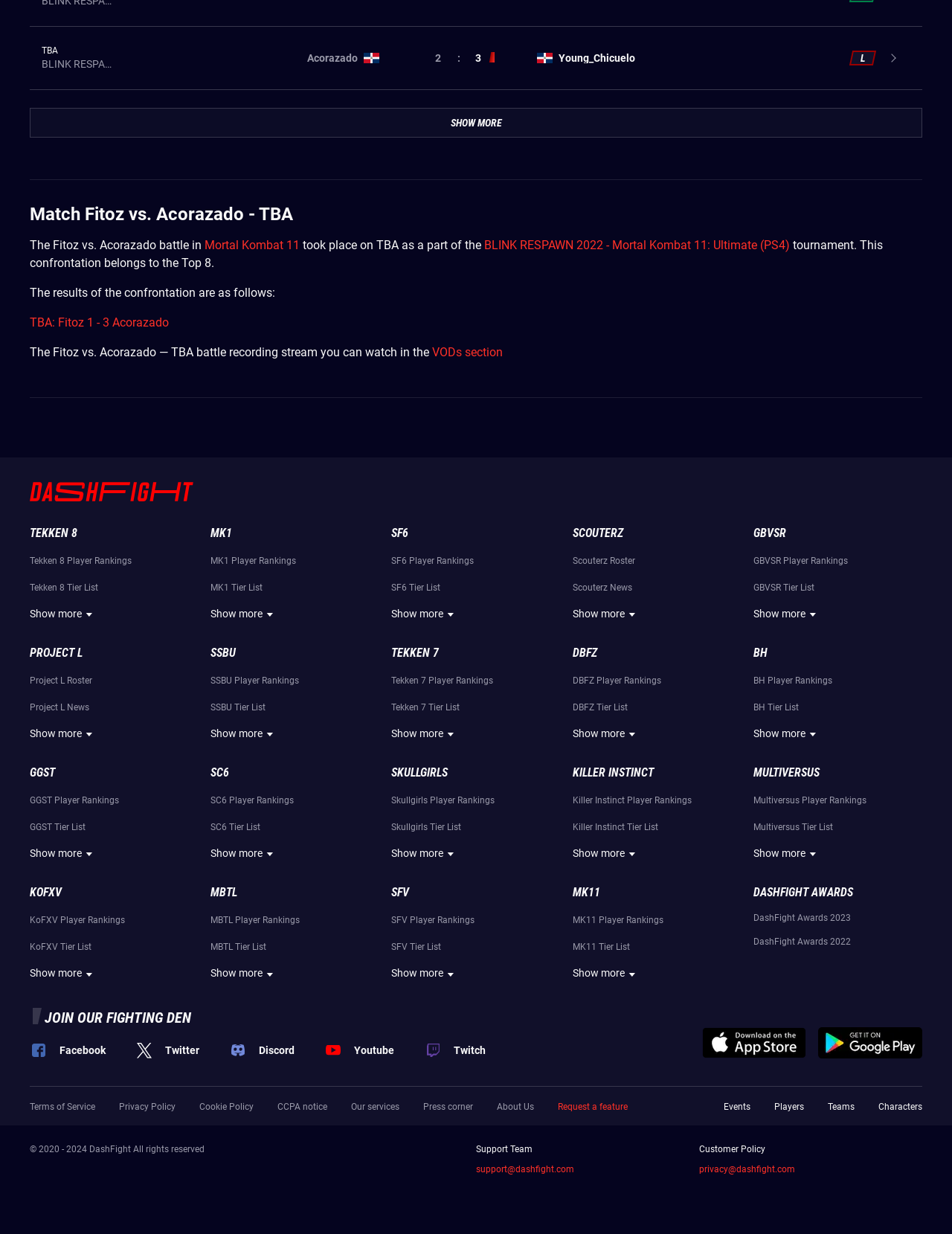Determine the bounding box coordinates of the clickable element to complete this instruction: "Read the article about Match Fitoz vs. Acorazado". Provide the coordinates in the format of four float numbers between 0 and 1, [left, top, right, bottom].

[0.031, 0.112, 0.969, 0.323]